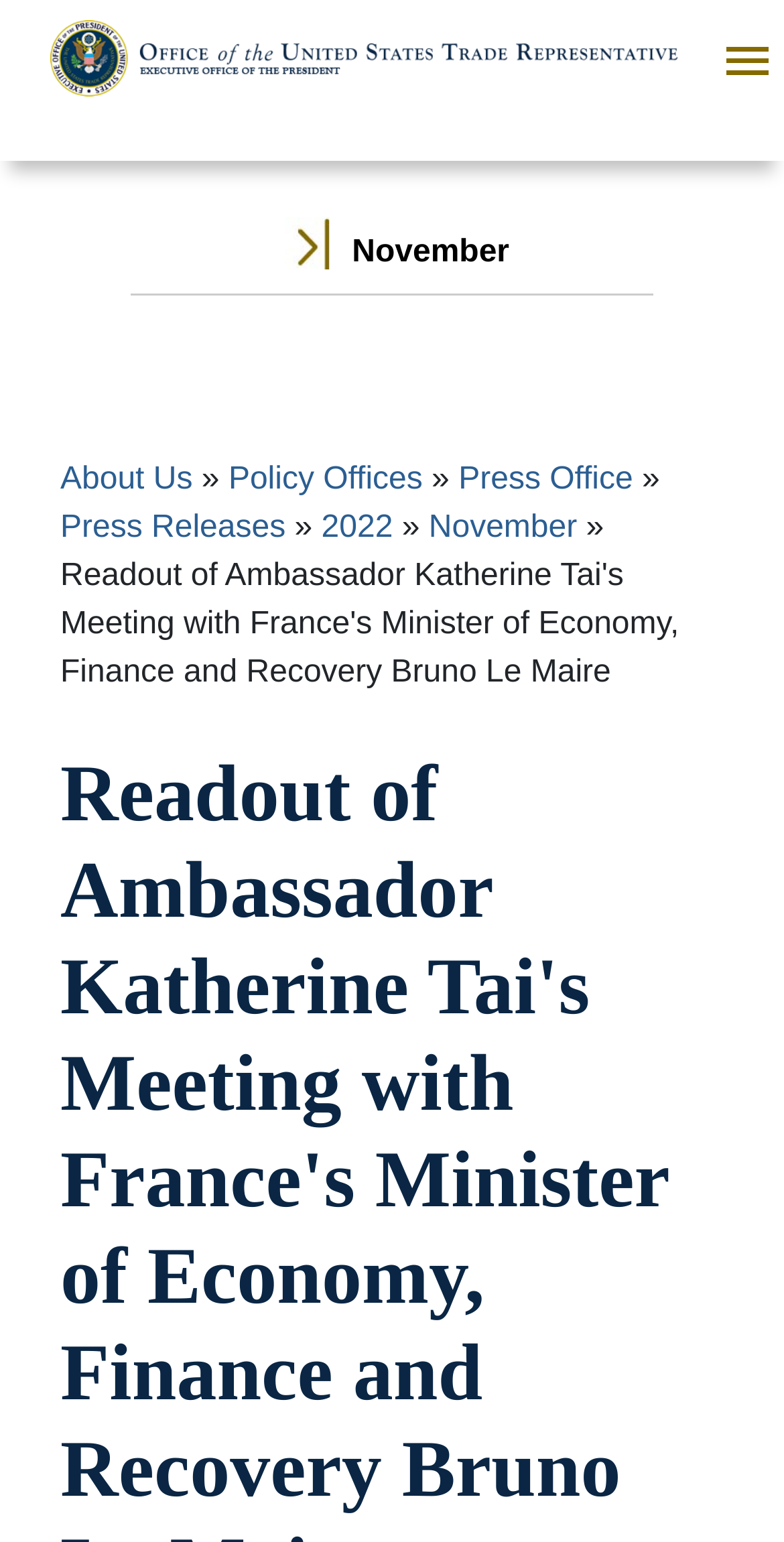Determine the bounding box coordinates (top-left x, top-left y, bottom-right x, bottom-right y) of the UI element described in the following text: About Us

[0.077, 0.3, 0.246, 0.323]